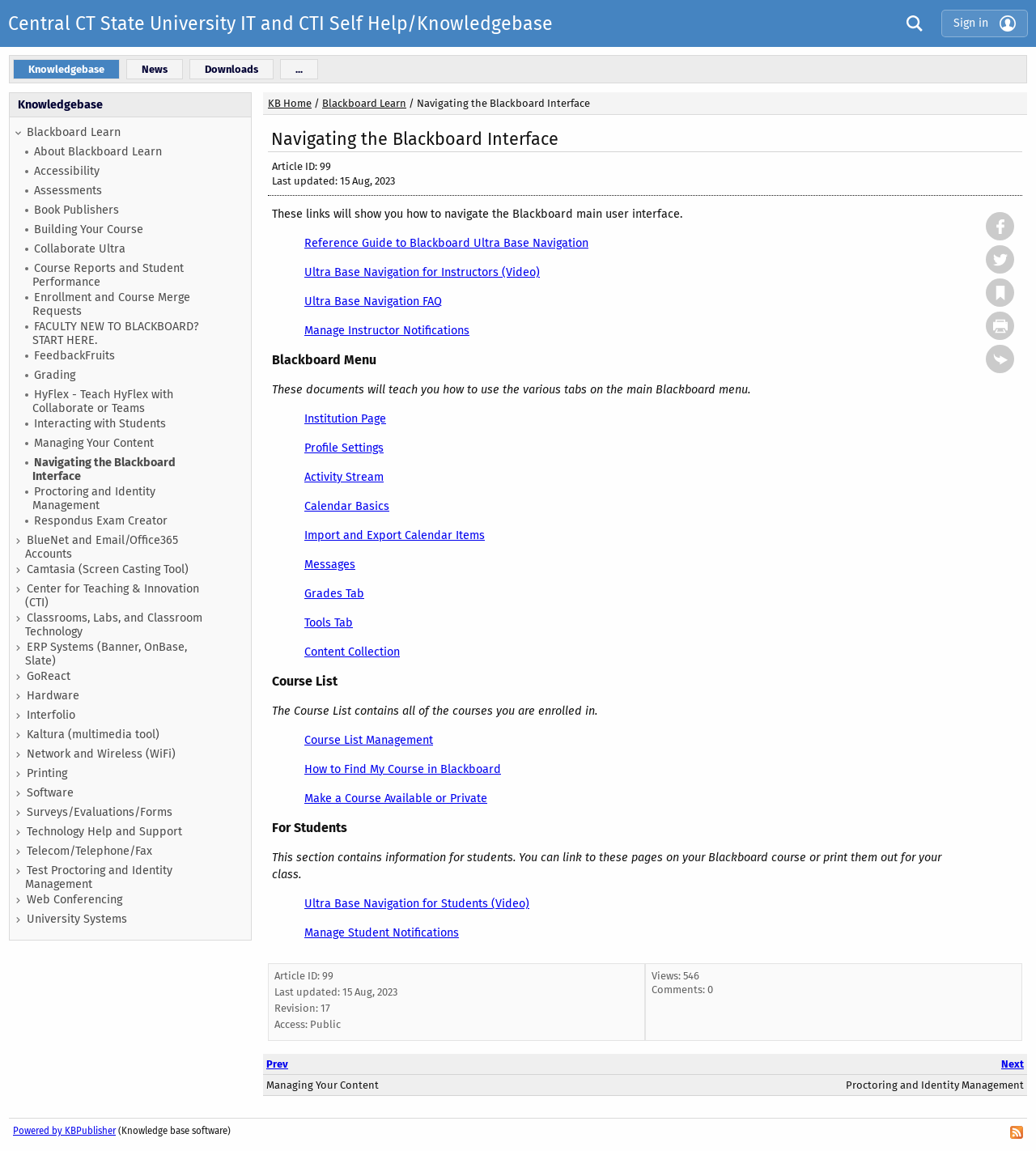Give a concise answer of one word or phrase to the question: 
What is the name of the university?

Central CT State University